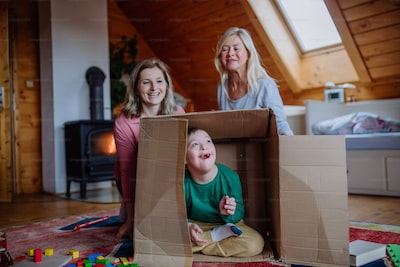What is the source of light in the room?
Use the information from the screenshot to give a comprehensive response to the question.

The caption states that the natural light is streaming in through a skylight, illuminating the wooden walls of the room, which creates a warm and cozy atmosphere.